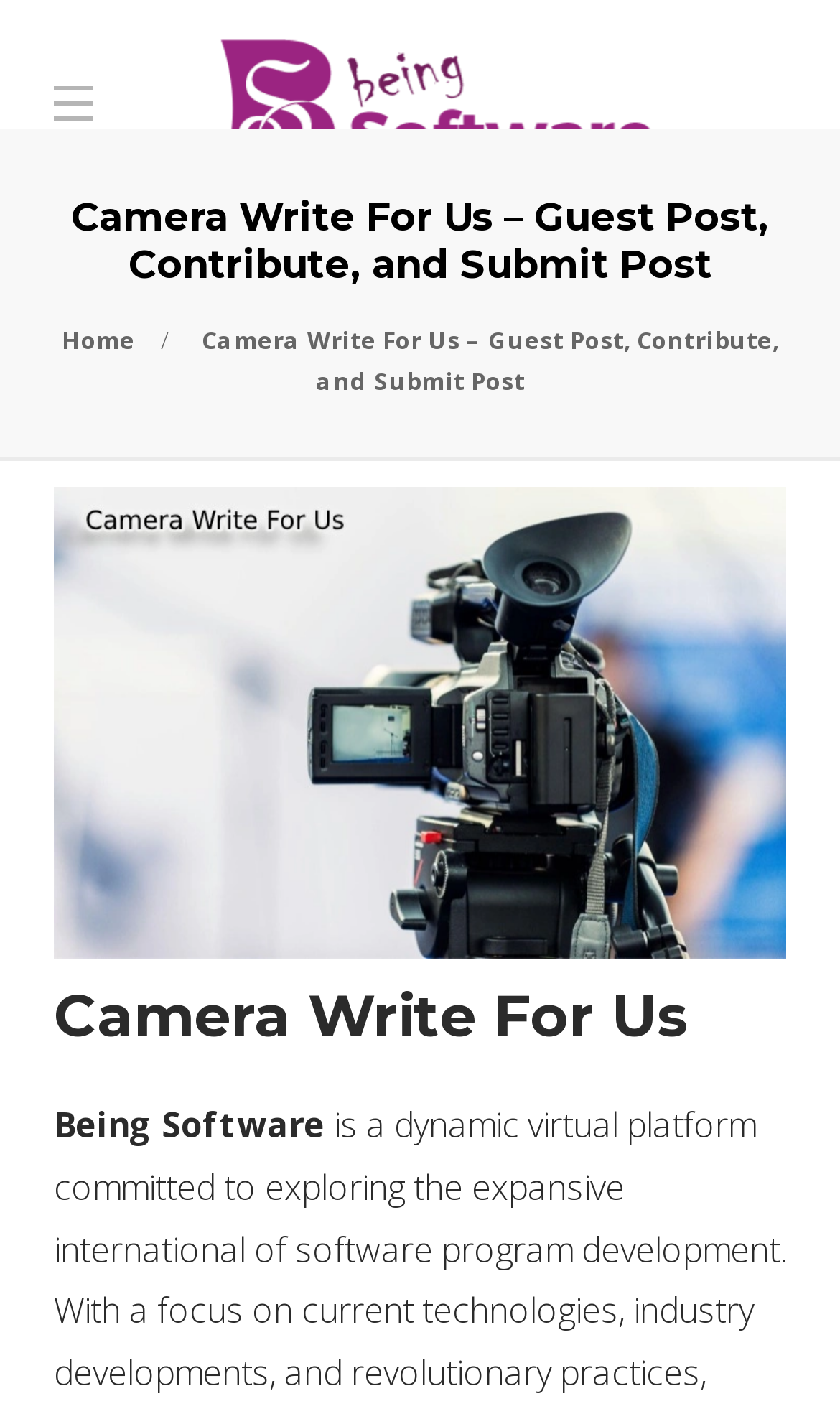Provide an in-depth caption for the webpage.

The webpage is about contributing to the "Camera" section on beingsoftware.com. At the top-left corner, there is a logo image of "Being Software" with a link to the homepage. Below the logo, there is a heading that reads "Camera Write For Us – Guest Post, Contribute, and Submit Post", which is also the title of the webpage. 

To the right of the heading, there are two links: "Home" and a repeated text "Camera Write For Us – Guest Post, Contribute, and Submit Post". 

A large image related to "Camera Write For Us" takes up most of the middle section of the webpage. 

Below the image, there is a heading that simply reads "Camera Write For Us". 

At the bottom-left corner, there is a text that reads "Being Software".